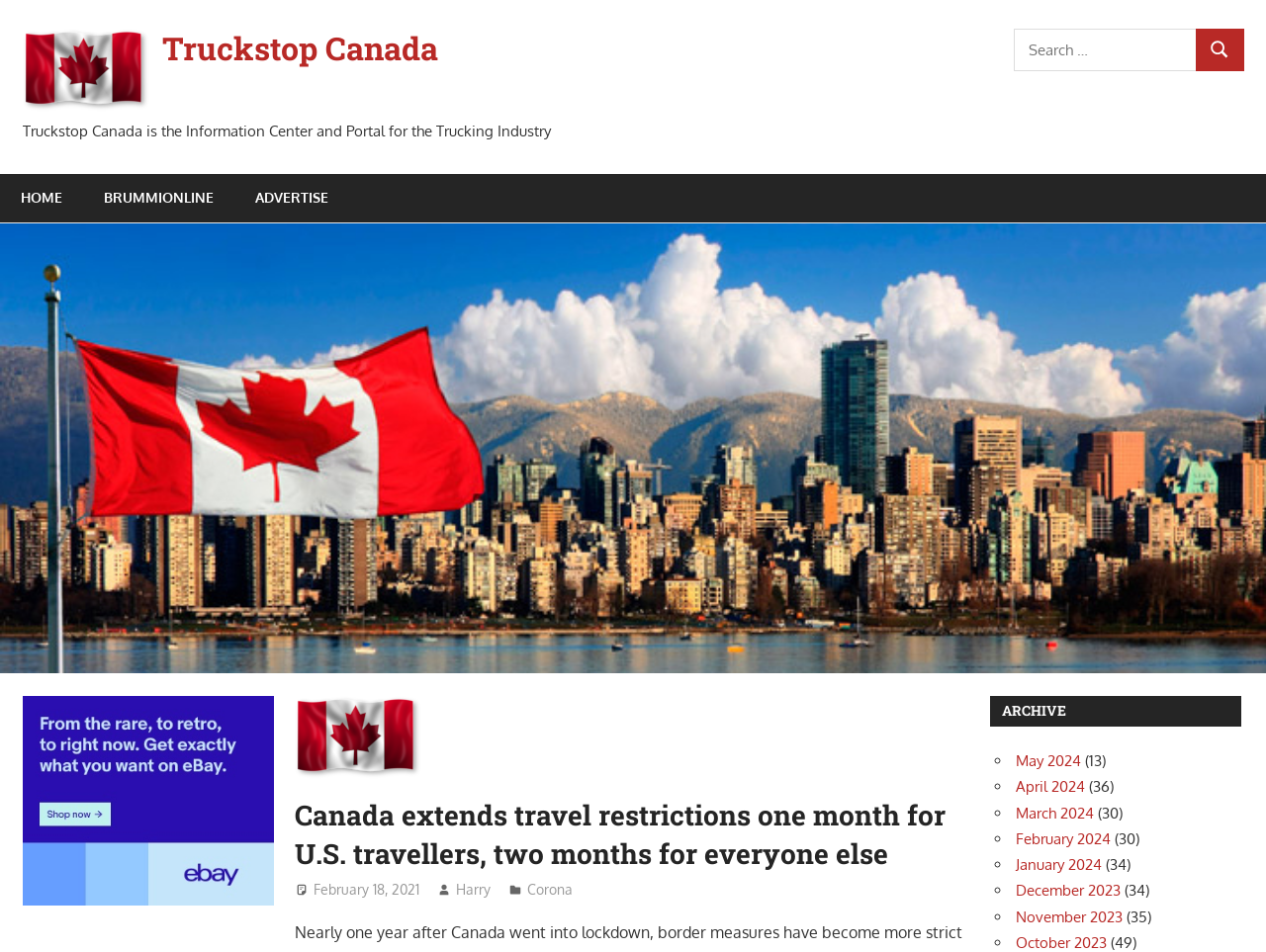Determine the bounding box for the described UI element: "Home".

[0.0, 0.183, 0.066, 0.234]